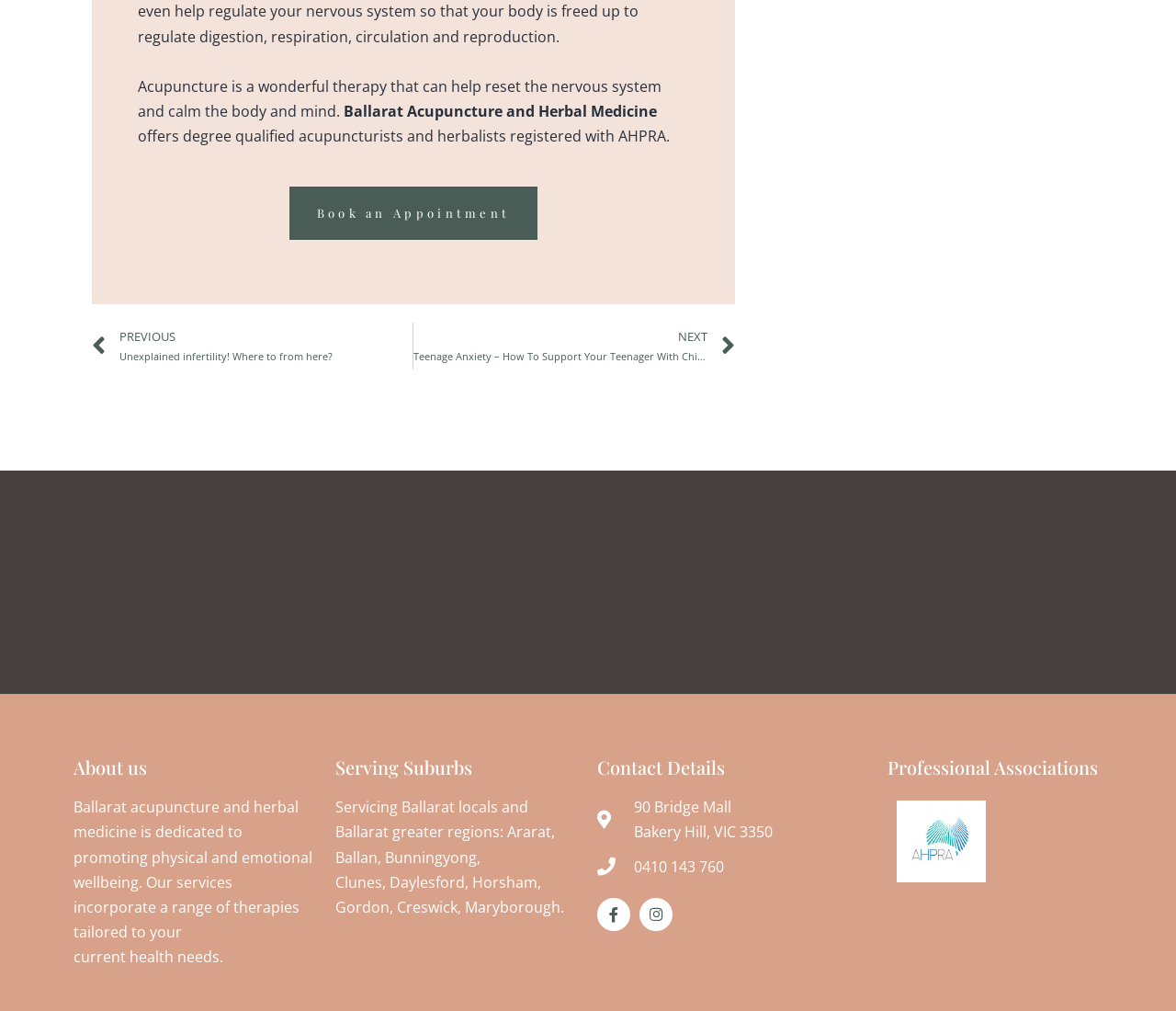Predict the bounding box of the UI element based on this description: "THE AMERICAS".

None